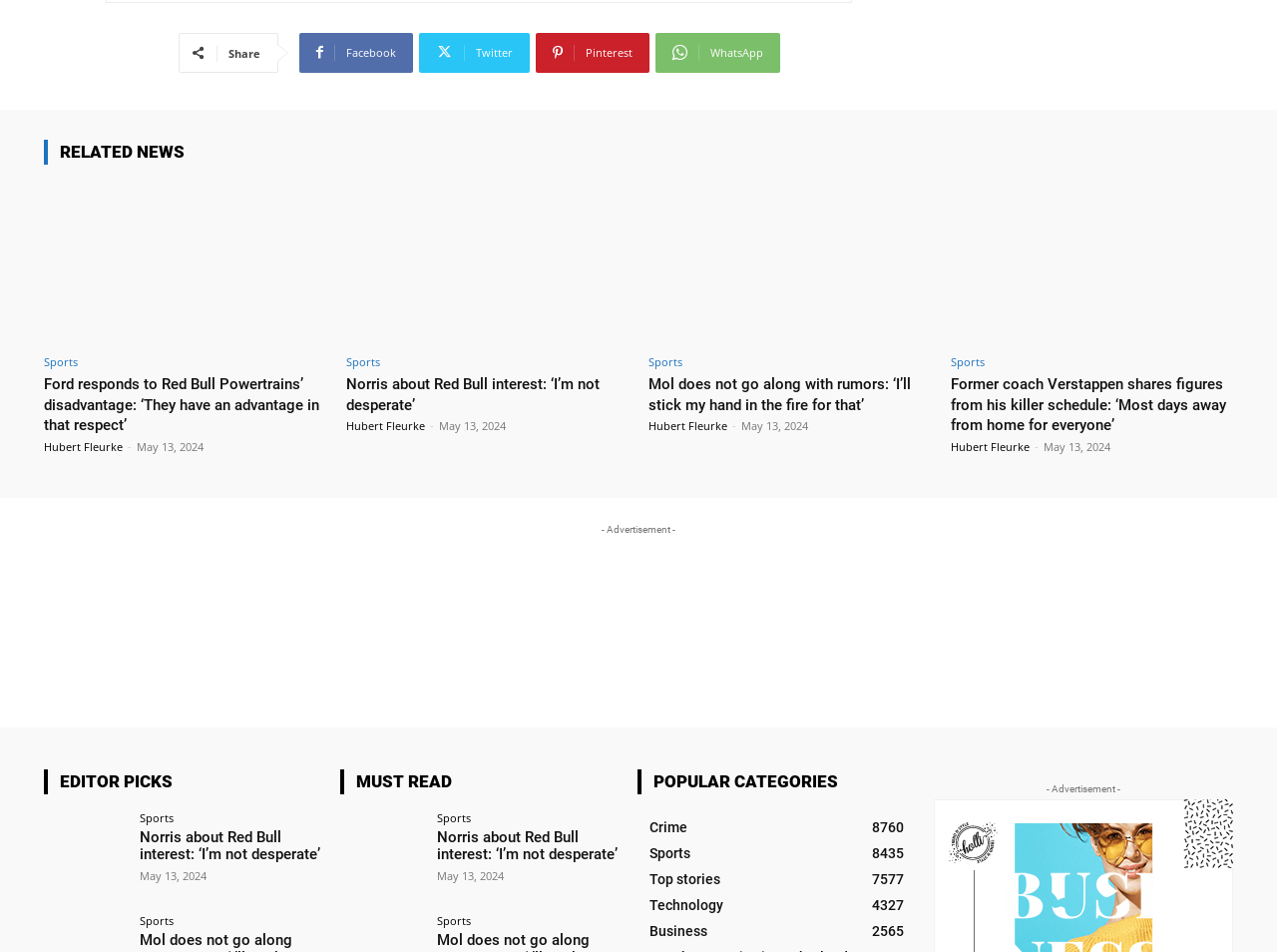How many news articles are listed under 'RELATED NEWS'
Examine the screenshot and reply with a single word or phrase.

4